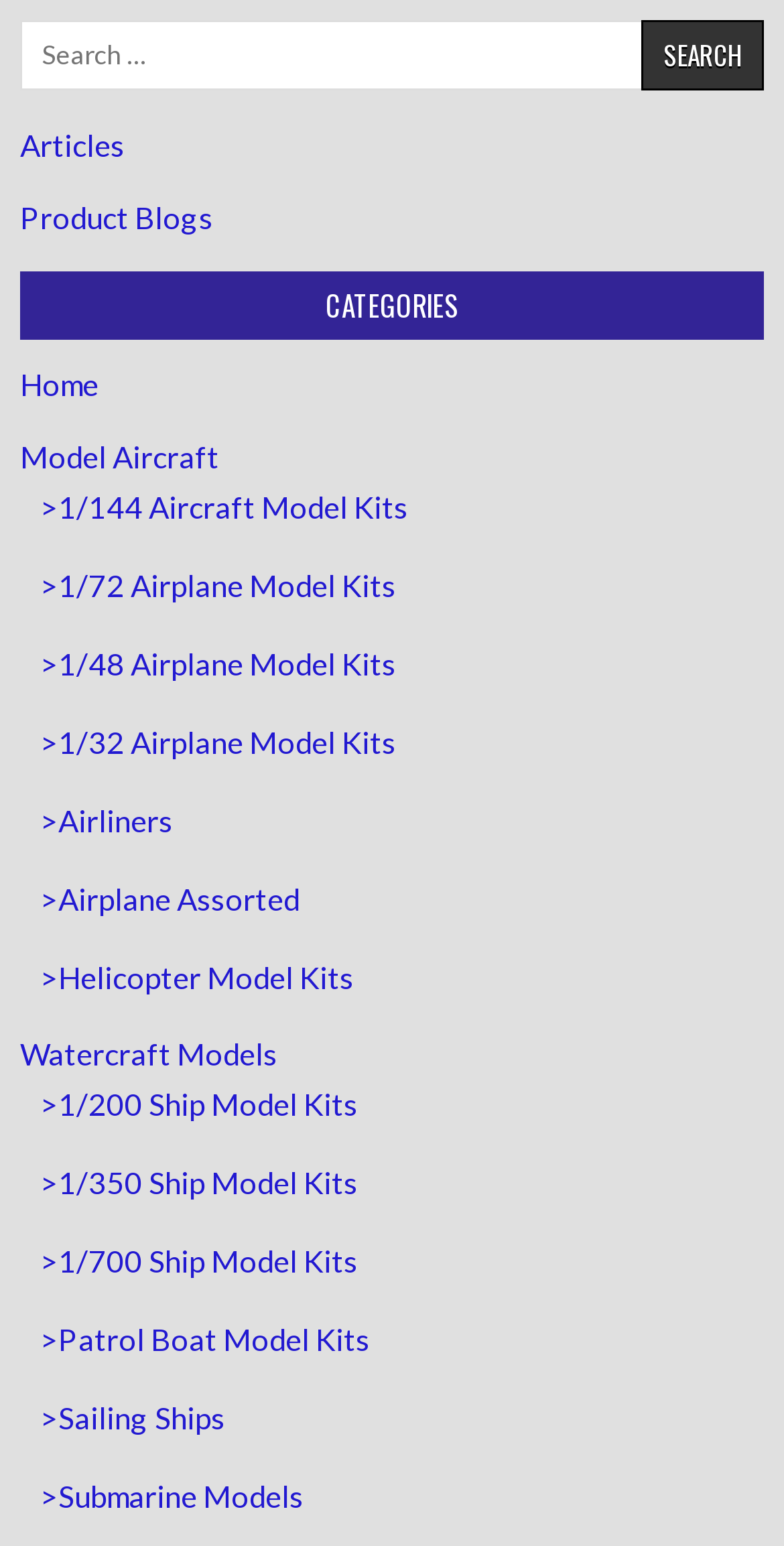Please identify the bounding box coordinates of the element's region that should be clicked to execute the following instruction: "Browse Watercraft Models". The bounding box coordinates must be four float numbers between 0 and 1, i.e., [left, top, right, bottom].

[0.026, 0.669, 0.354, 0.693]